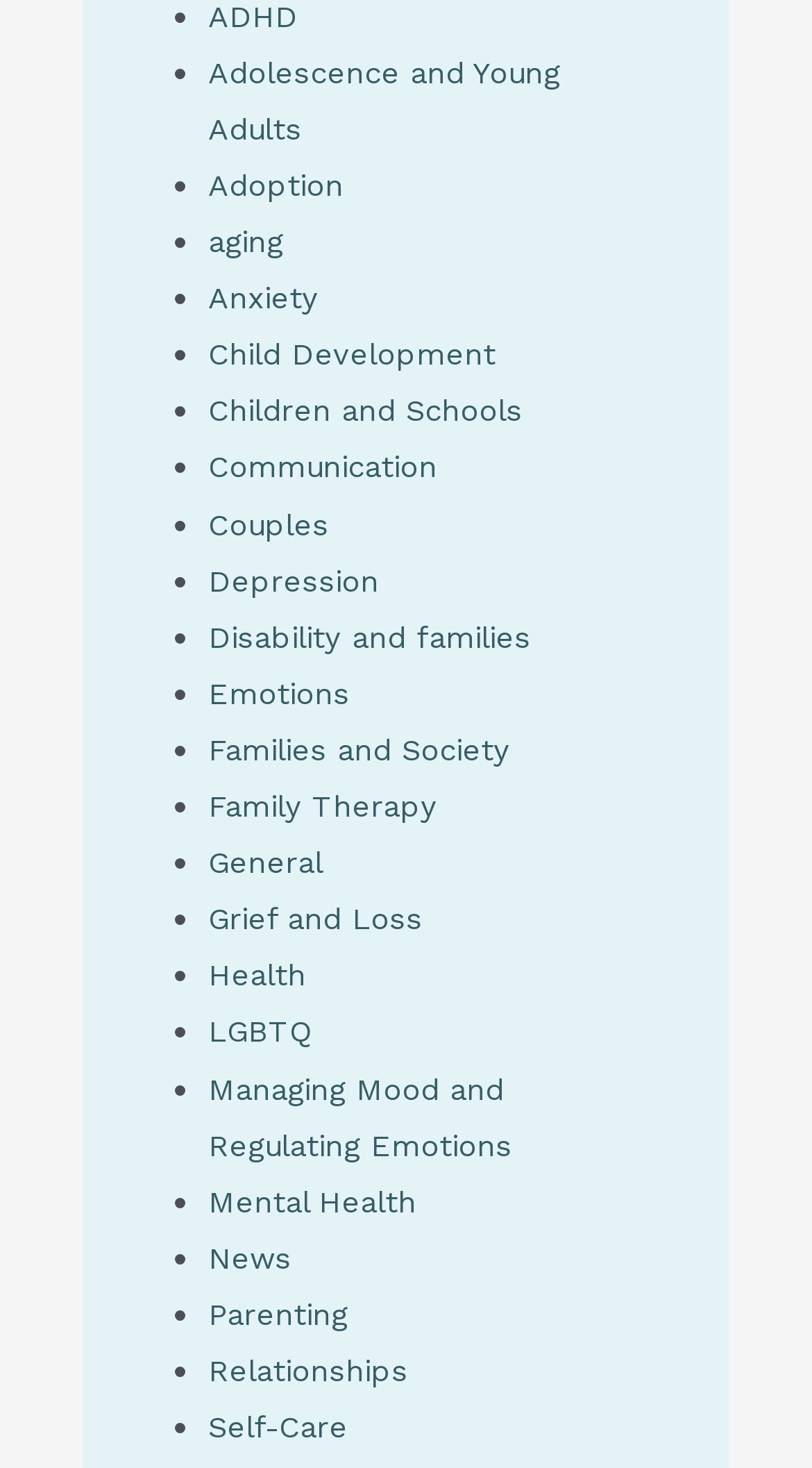What is the main topic of the webpage?
Answer the question with as much detail as you can, using the image as a reference.

Based on the list of links on the webpage, it appears to be a collection of topics related to psychology, including adolescence, anxiety, depression, emotions, and more. The presence of these topics suggests that the main topic of the webpage is psychology.